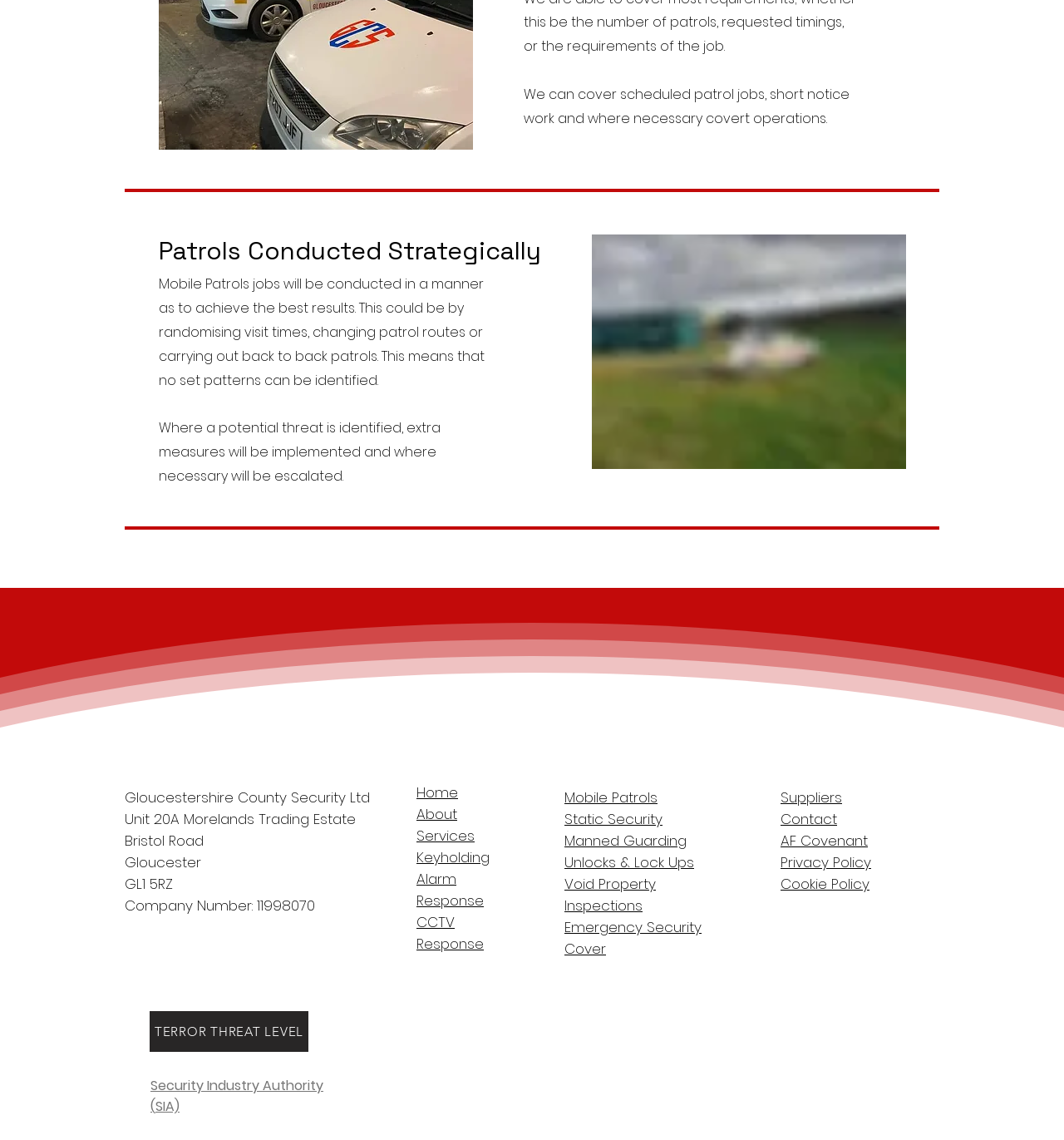Is there a social media section?
Answer with a single word or phrase, using the screenshot for reference.

Yes